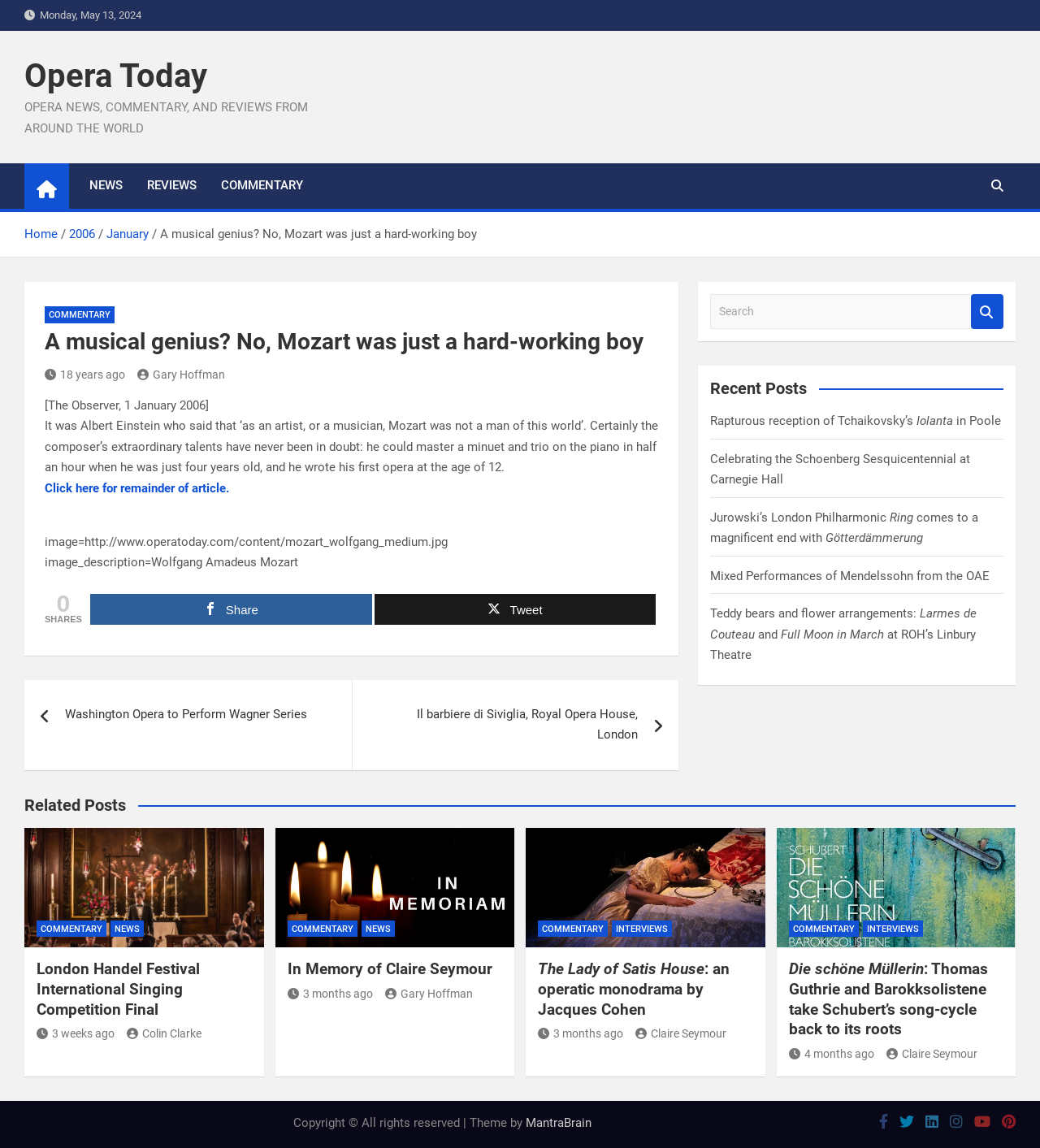Pinpoint the bounding box coordinates of the clickable element needed to complete the instruction: "Share the article". The coordinates should be provided as four float numbers between 0 and 1: [left, top, right, bottom].

[0.087, 0.517, 0.357, 0.544]